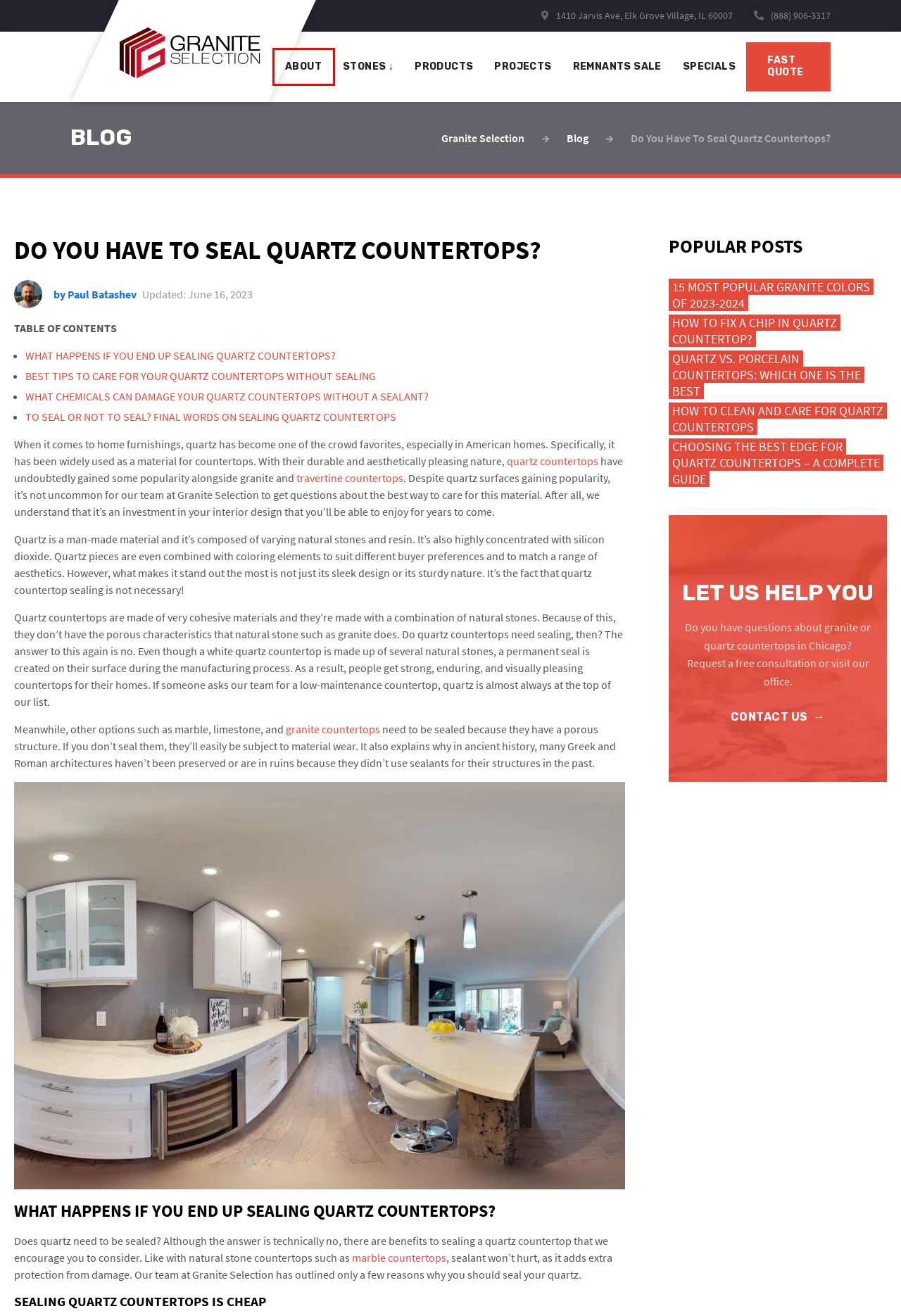Analyze the screenshot of a webpage that features a red rectangle bounding box. Pick the webpage description that best matches the new webpage you would see after clicking on the element within the red bounding box. Here are the candidates:
A. ✨Cleaning and Caring for Quartz Countertops: A Step-by-Step Guide | Granite Selection
B. Contact Us | Granite Selection
C. Quartz Countertops Specials from $34/sf | Granite Selection
D. Blog | Granite Selection
E. 15 Most Popular Granite Colors of 2023-2024 | Granite Selection
F. Quartz vs. Porcelain Countertops: Which One Is the Best | Granite Selection
G. Our Recent Chicago projects - Granite Countertops Installed | Granite Selection
H. About Granite Selection - natural stone distribution | Granite Selection

H